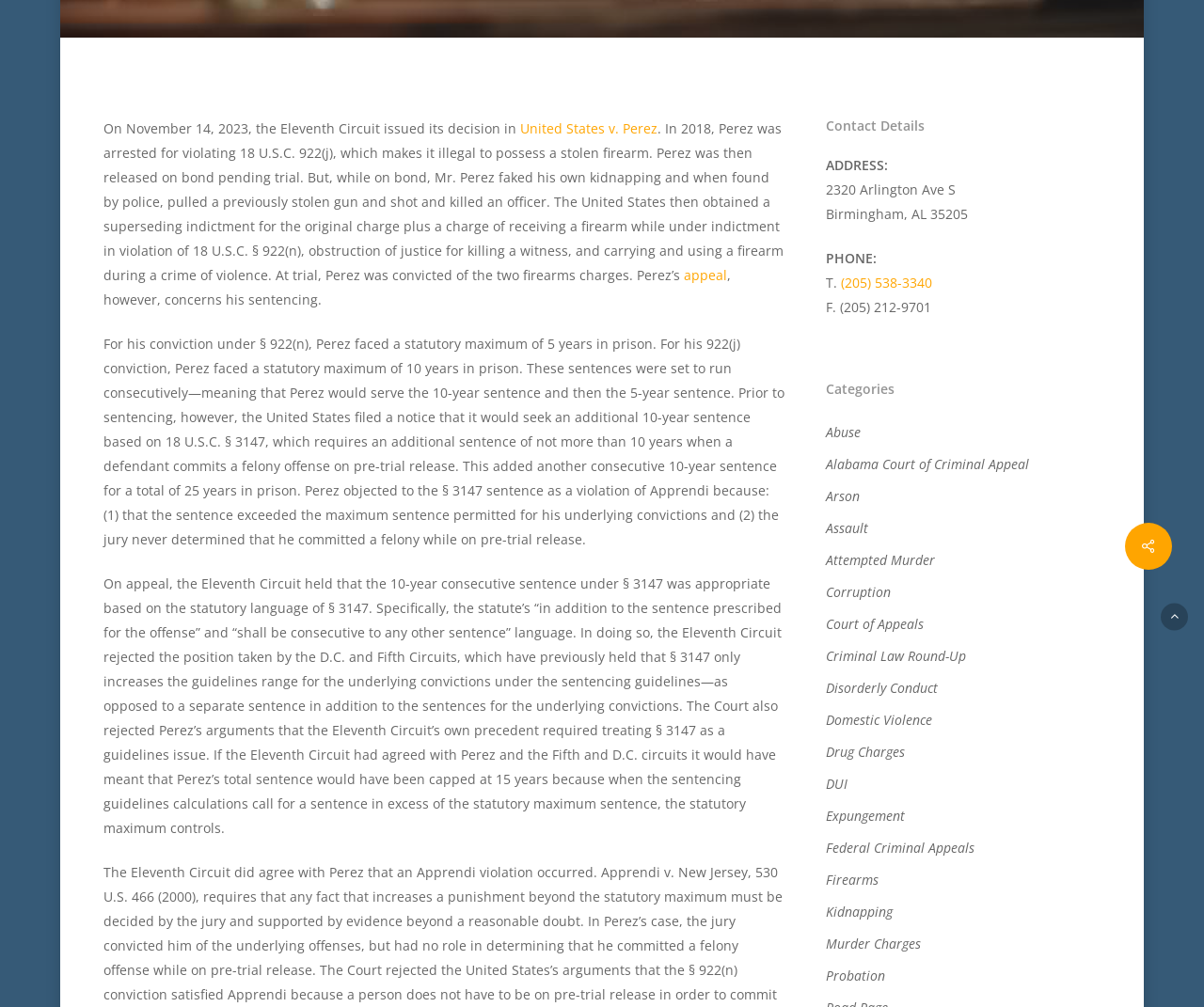From the webpage screenshot, predict the bounding box of the UI element that matches this description: "Attempted Murder".

[0.686, 0.544, 0.914, 0.569]